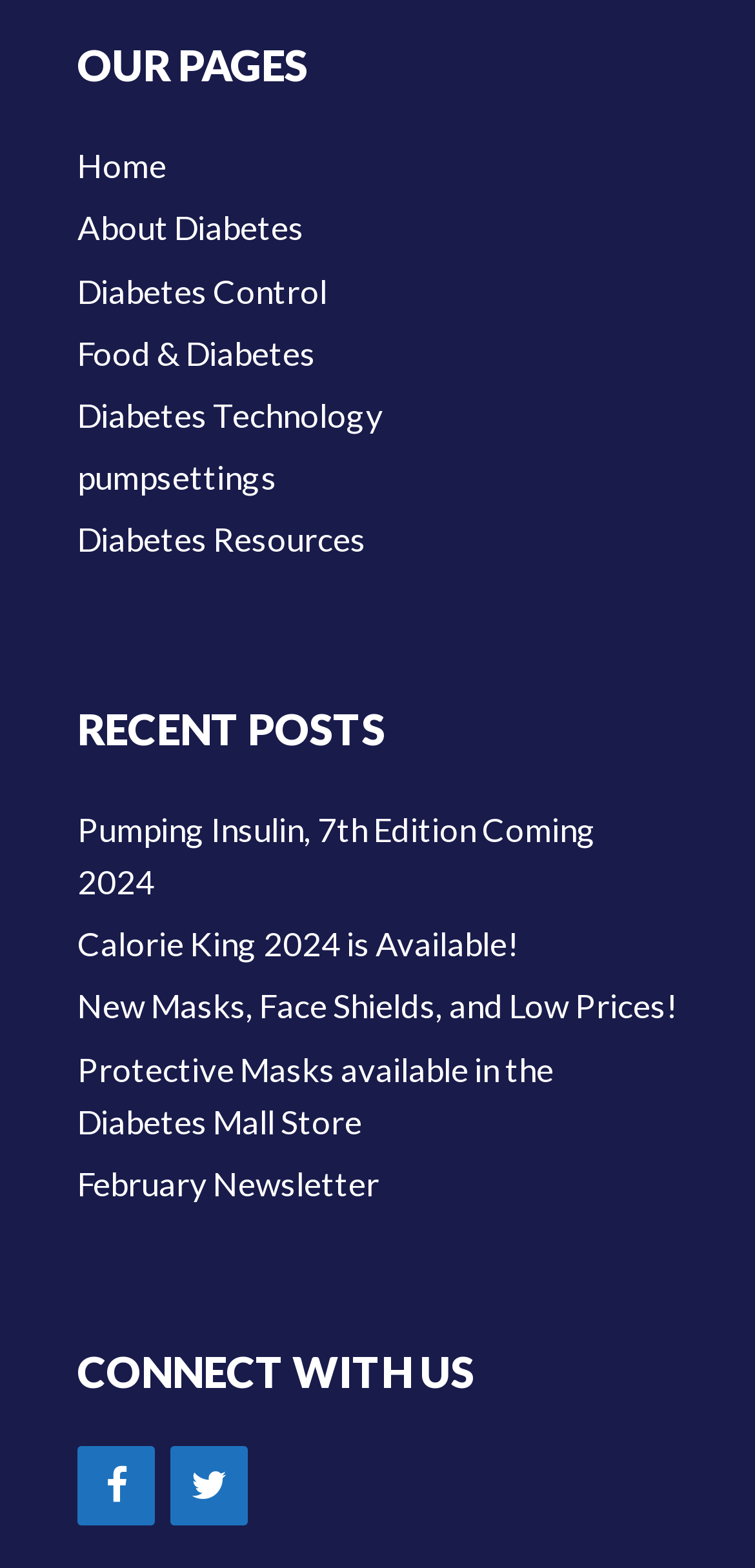What is the first link under 'RECENT POSTS'?
Please look at the screenshot and answer using one word or phrase.

Pumping Insulin, 7th Edition Coming 2024